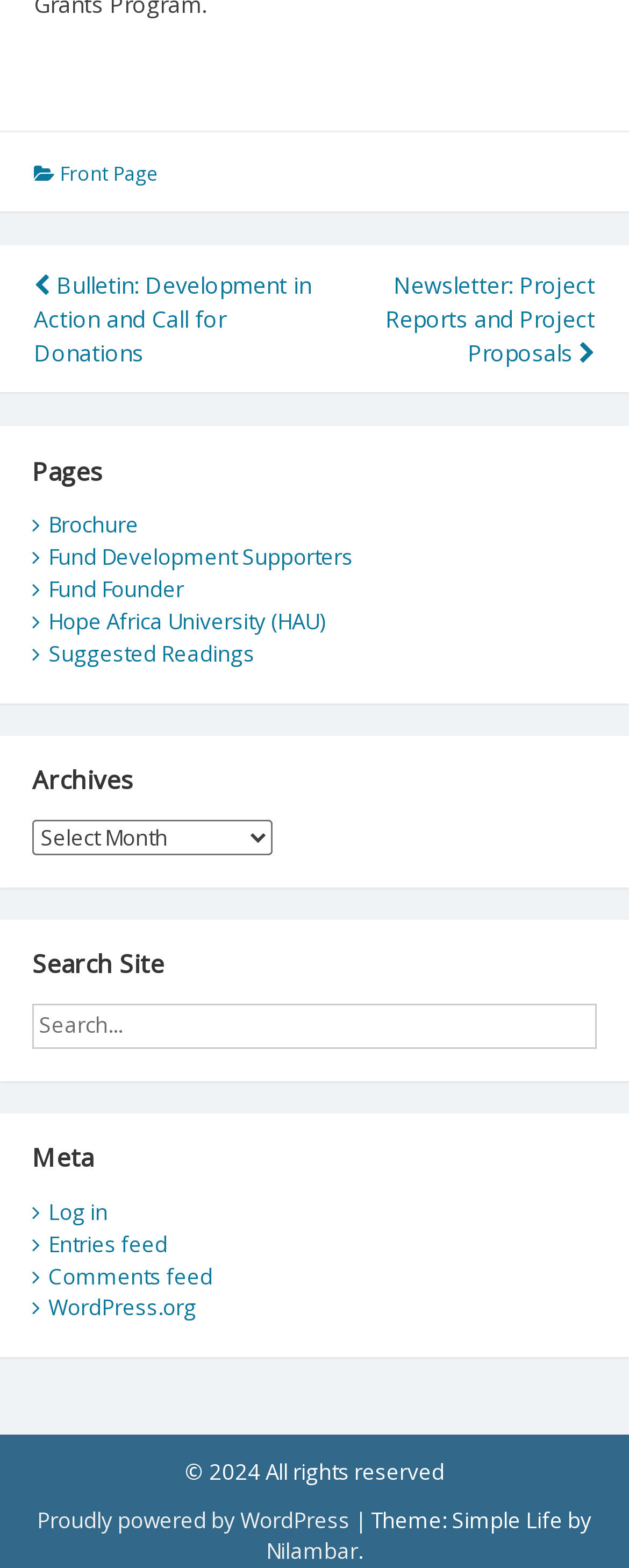Use a single word or phrase to respond to the question:
What is the last item in the 'Pages' section?

Suggested Readings